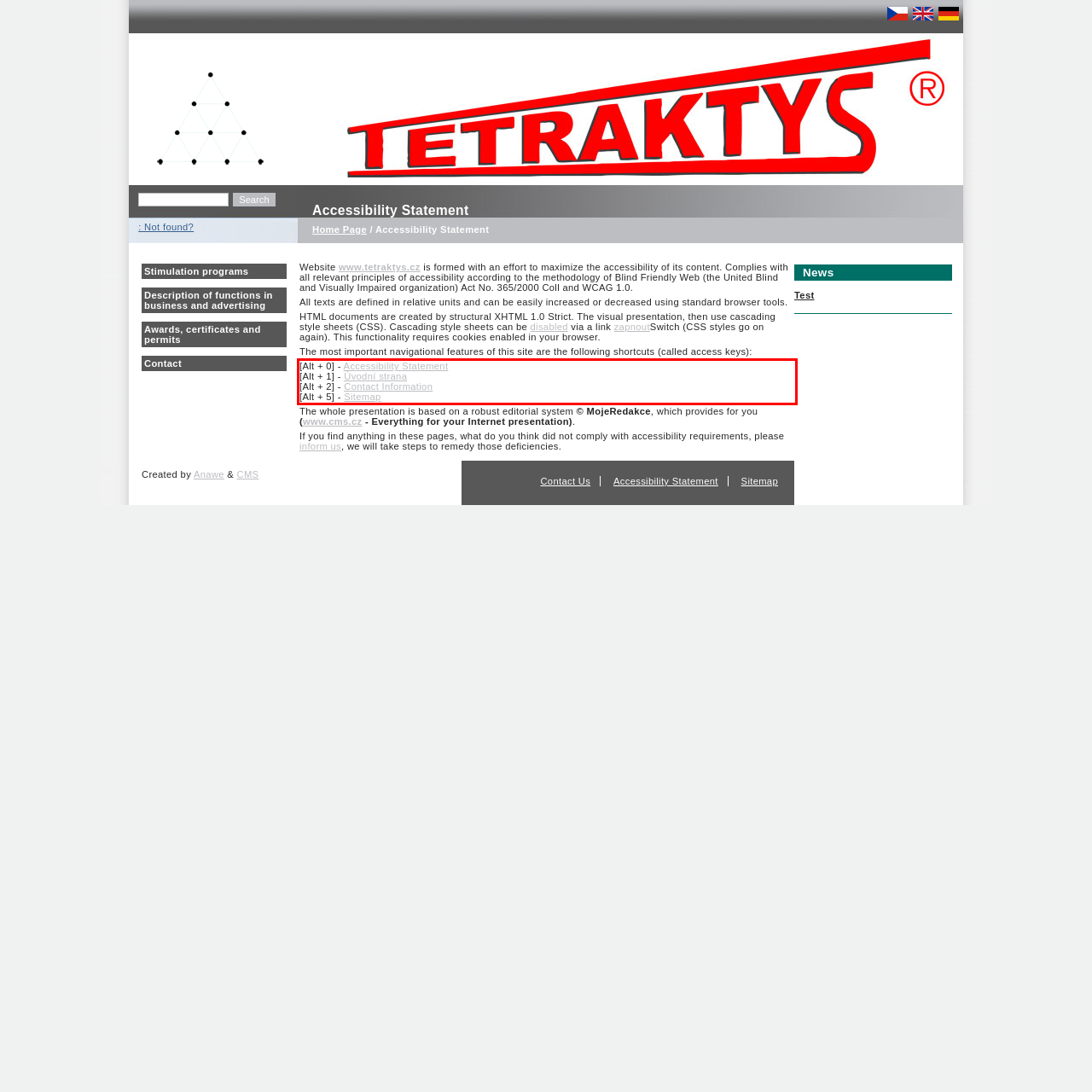Please perform OCR on the text within the red rectangle in the webpage screenshot and return the text content.

[Alt + 0] - Accessibility Statement [Alt + 1] - Úvodní strana [Alt + 2] - Contact Information [Alt + 5] - Sitemap